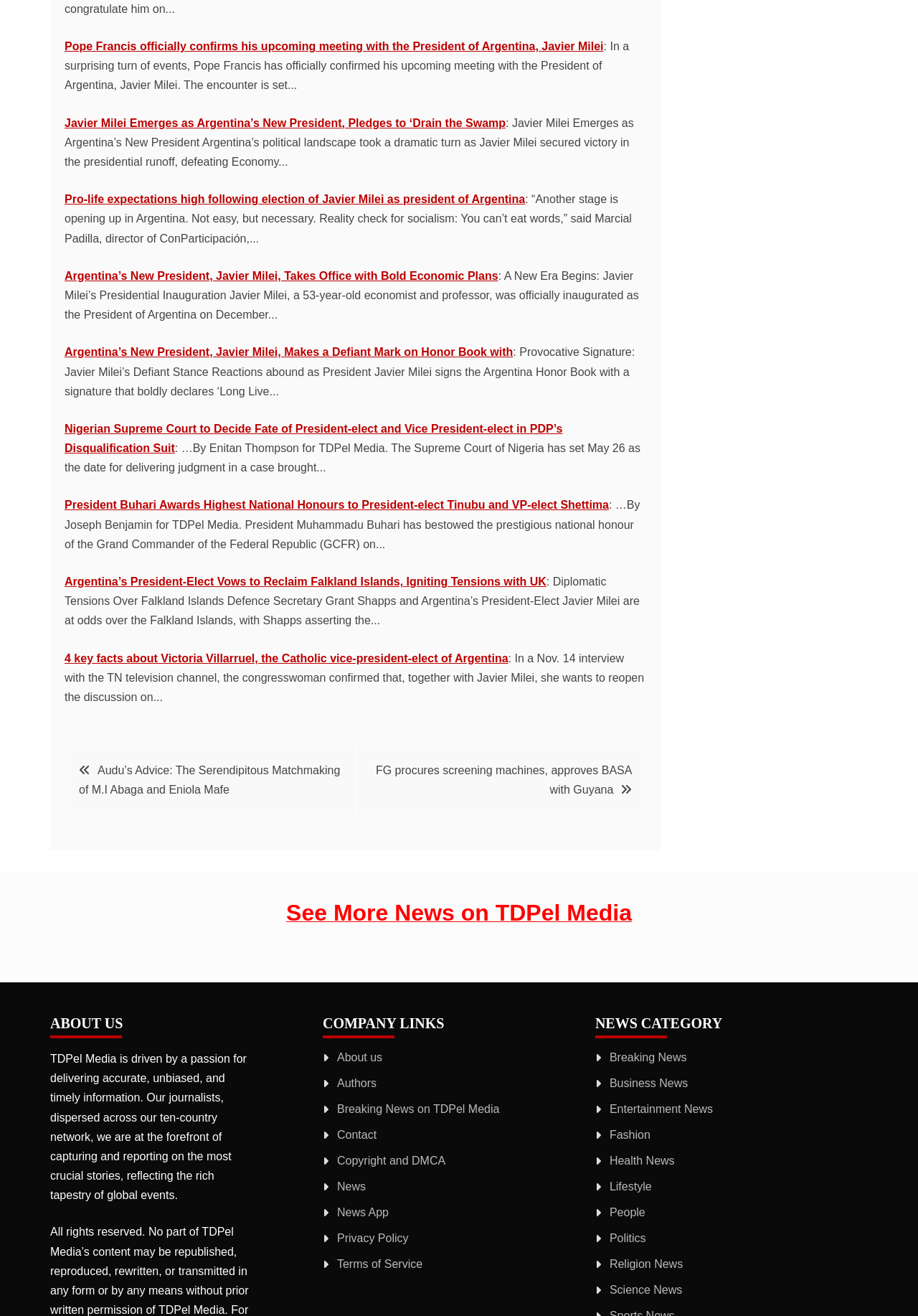Examine the screenshot and answer the question in as much detail as possible: What is the name of the media organization?

I found the heading 'ABOUT US' which contains a description of the media organization, and it mentions that the organization is called TDPel Media.